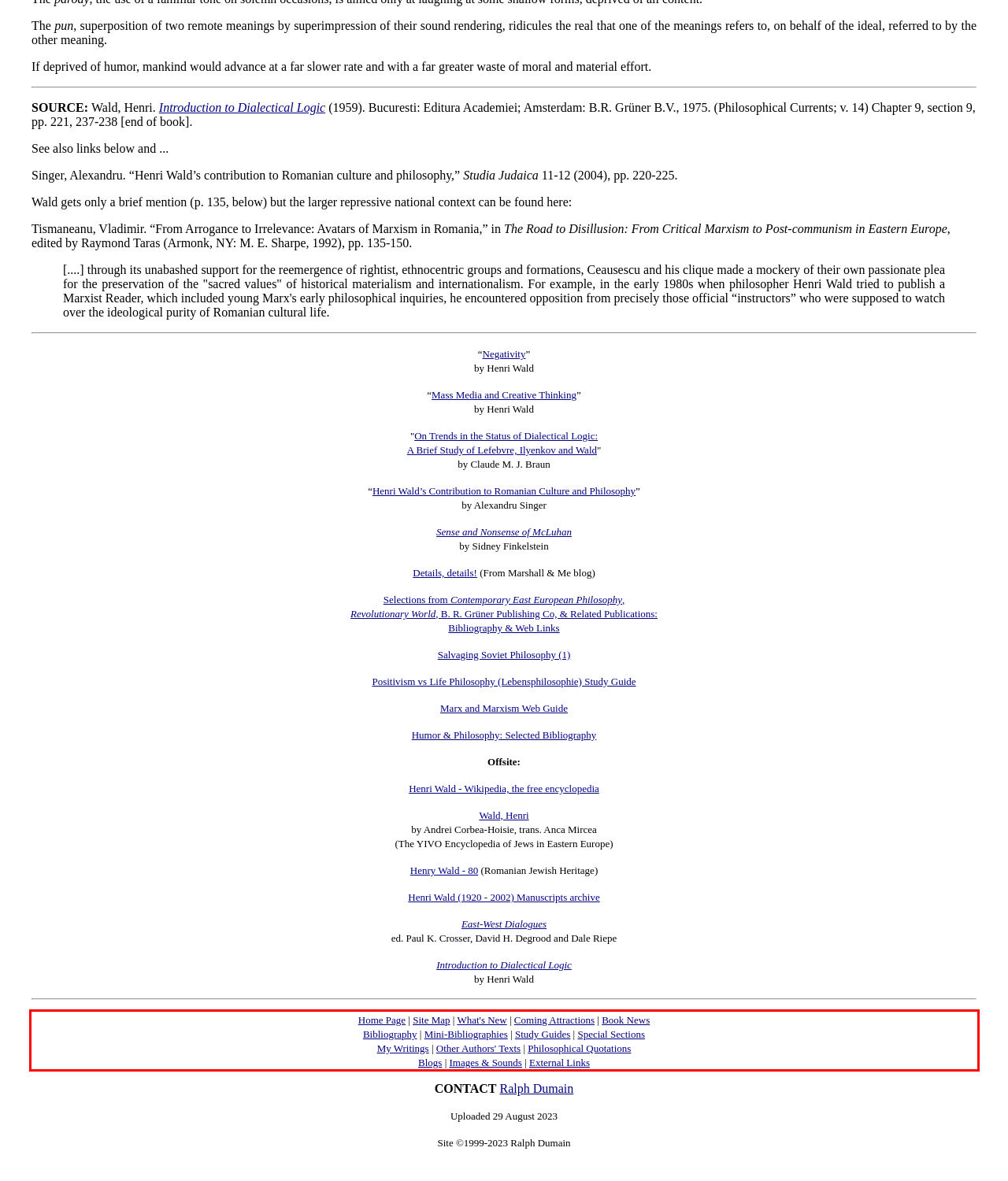You have a screenshot of a webpage with a red bounding box. Use OCR to generate the text contained within this red rectangle.

Home Page | Site Map | What's New | Coming Attractions | Book News Bibliography | Mini-Bibliographies | Study Guides | Special Sections My Writings | Other Authors' Texts | Philosophical Quotations Blogs | Images & Sounds | External Links